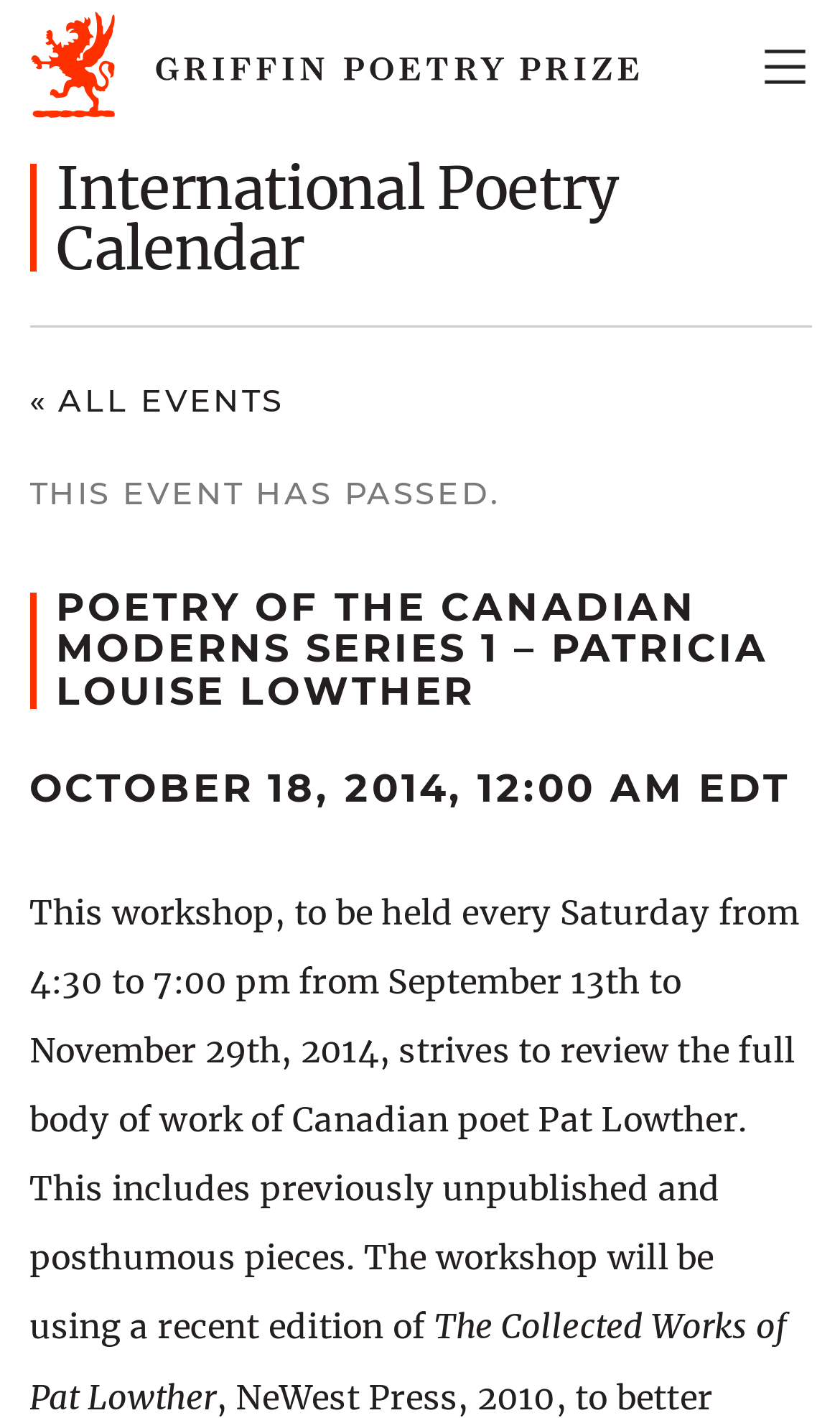Determine the bounding box coordinates of the element that should be clicked to execute the following command: "Go to the Poetry page".

[0.035, 0.168, 0.965, 0.207]